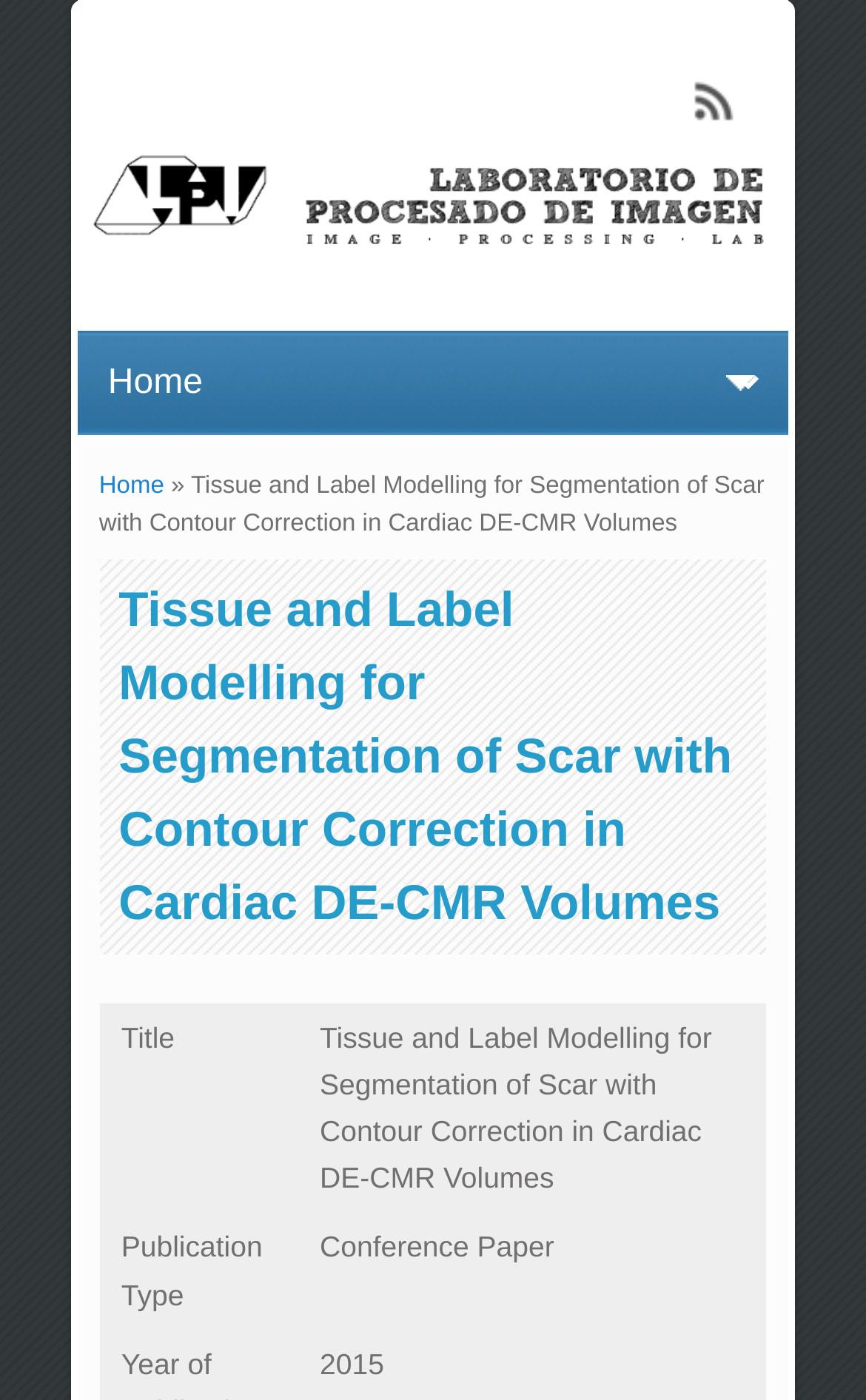Illustrate the webpage with a detailed description.

The webpage is about a research paper titled "Tissue and Label Modelling for Segmentation of Scar with Contour Correction in Cardiac DE-CMR Volumes" from the Laboratorio de procesado de imagen. 

At the top left, there is a "Home" link accompanied by a small "Home" icon. To the right of this link, there is another "Home" link, which is part of a breadcrumb navigation. This breadcrumb navigation also includes the title of the research paper, indicating the current page. 

Below the breadcrumb navigation, there is a heading that displays the title of the research paper again. This heading is followed by a table with two rows. The first row has two columns, with the first column labeled "Title" and the second column displaying the title of the research paper. The second row has two columns, with the first column labeled "Publication Type" and the second column indicating that the paper is a "Conference Paper". 

At the top right, there is a link to the Laboratorio de procesado de imagen RSS feed.